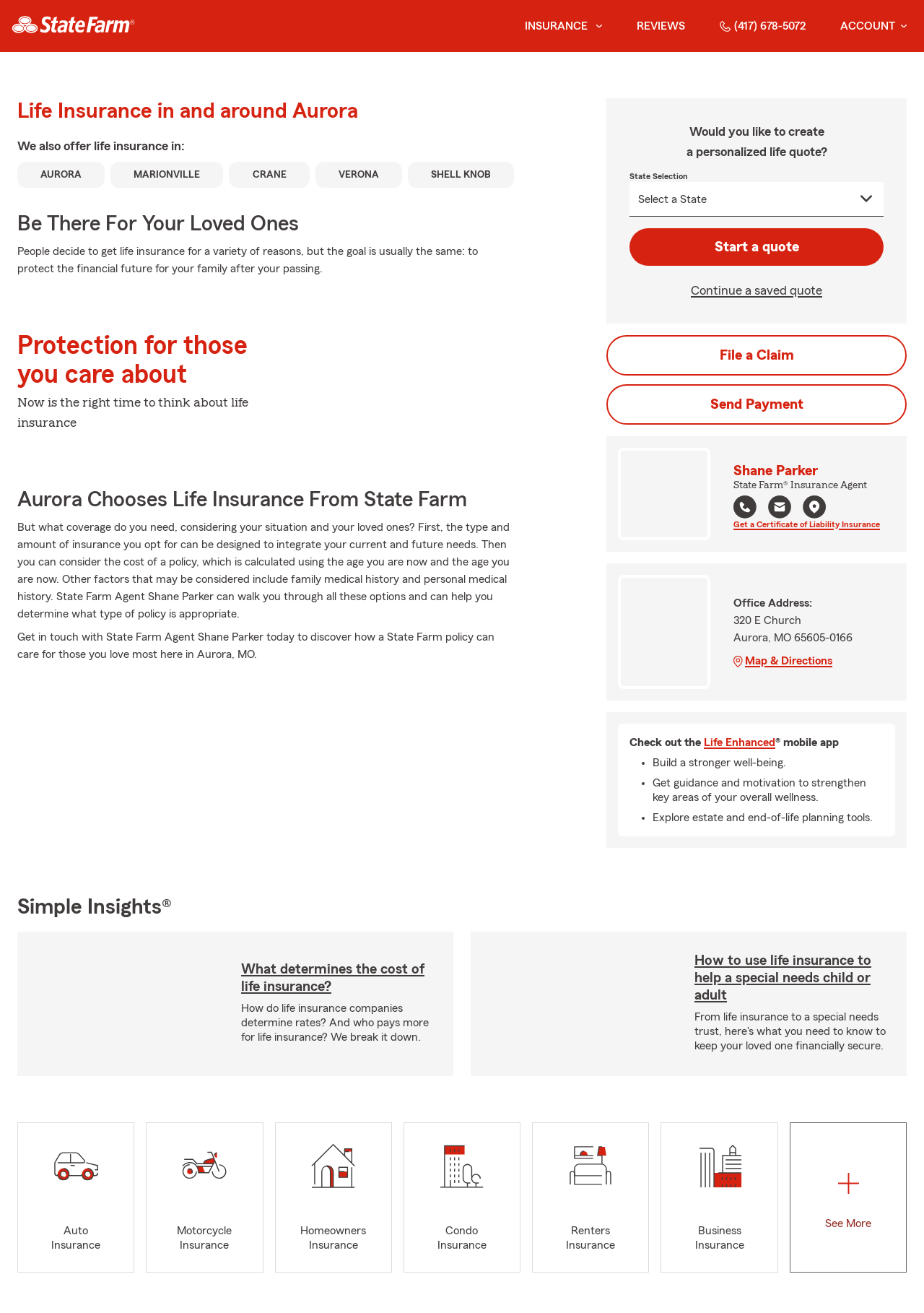What is the address of State Farm Agent Shane Parker's office?
Answer the question in a detailed and comprehensive manner.

The address of State Farm Agent Shane Parker's office is 320 E Church, Aurora, MO 65605-0166, which is displayed in the 'Office Address' section of the webpage.